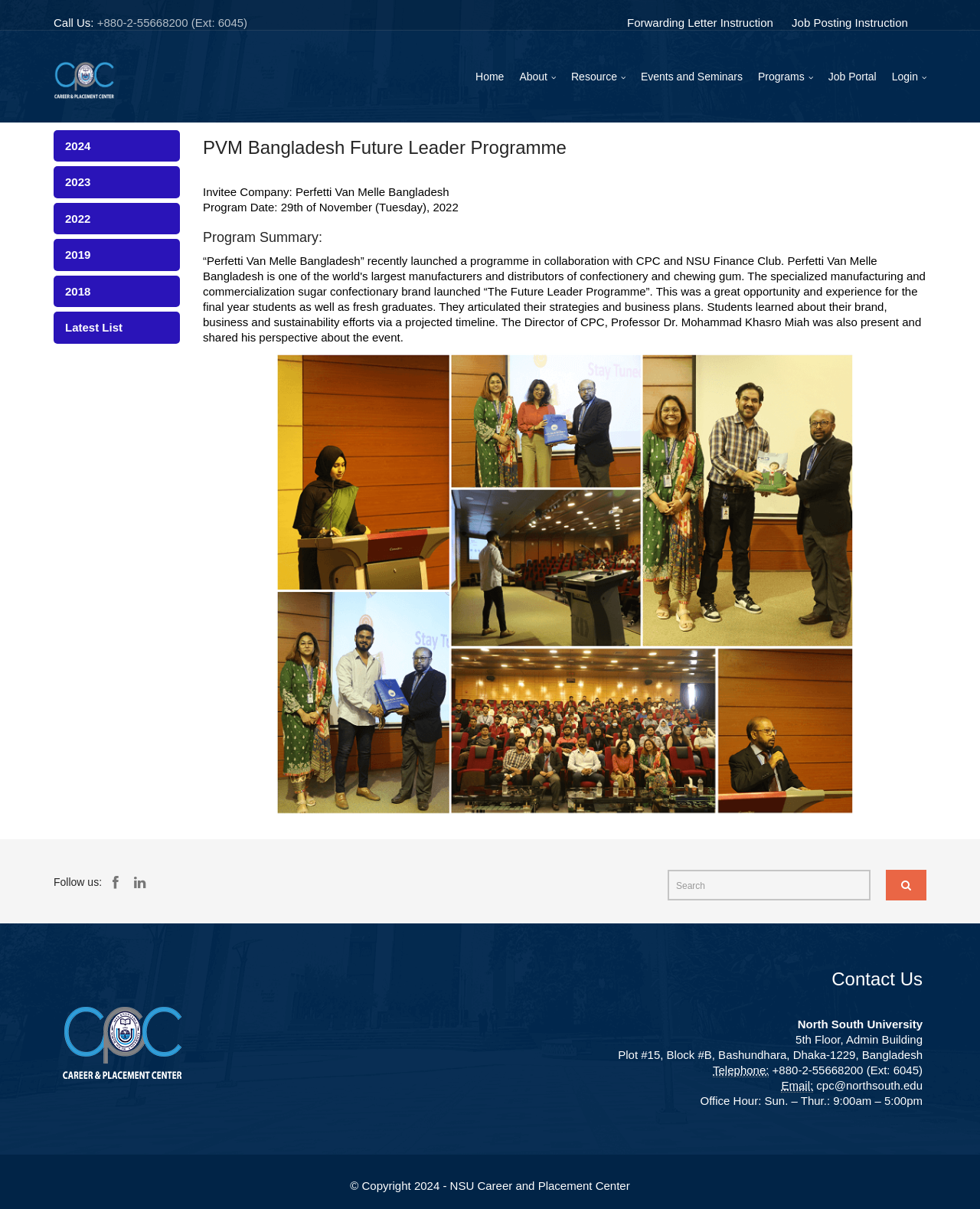Provide the bounding box coordinates of the HTML element described as: "Programs". The bounding box coordinates should be four float numbers between 0 and 1, i.e., [left, top, right, bottom].

[0.758, 0.051, 0.829, 0.076]